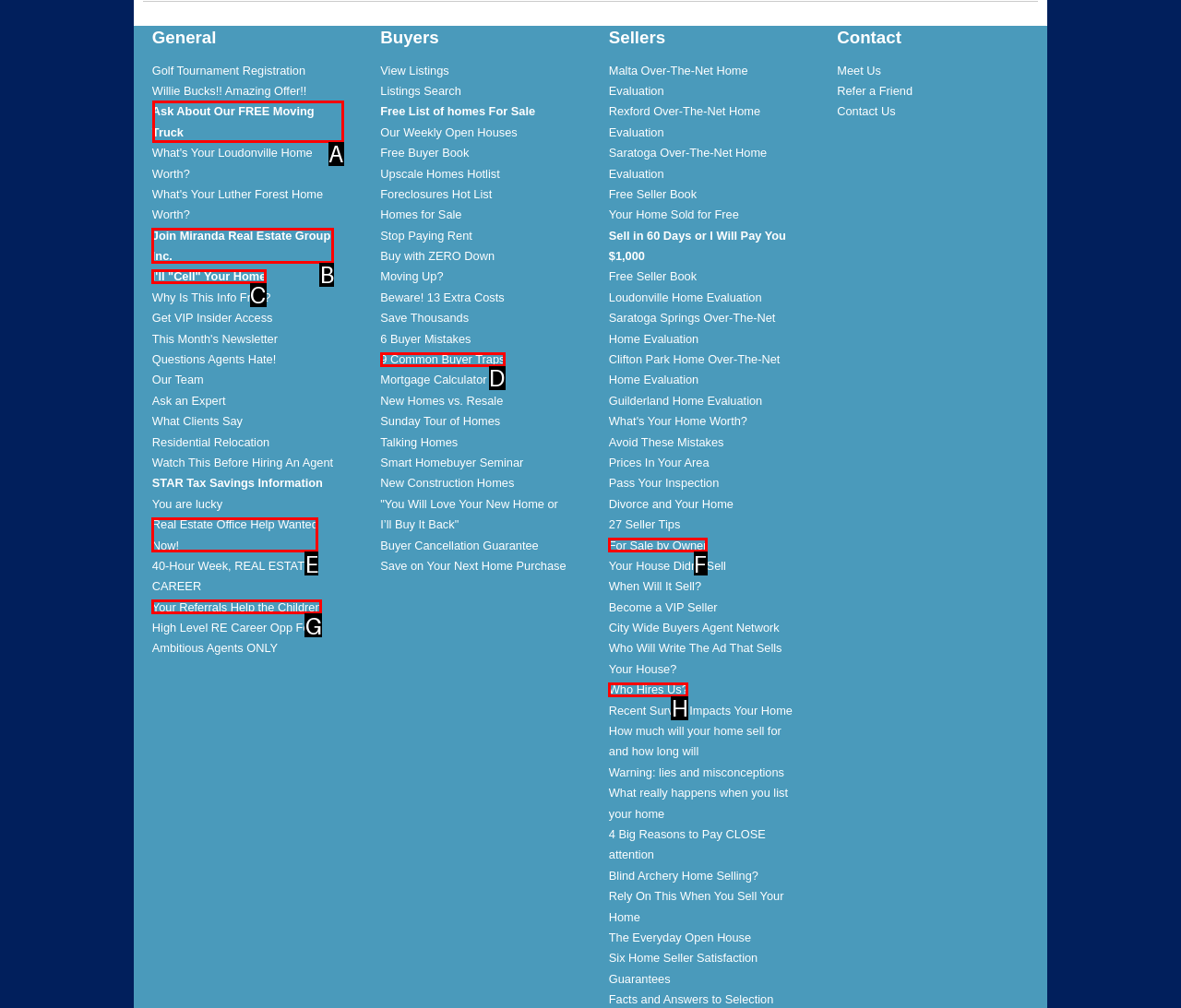Determine the appropriate lettered choice for the task: Ask About Our FREE Moving Truck. Reply with the correct letter.

A